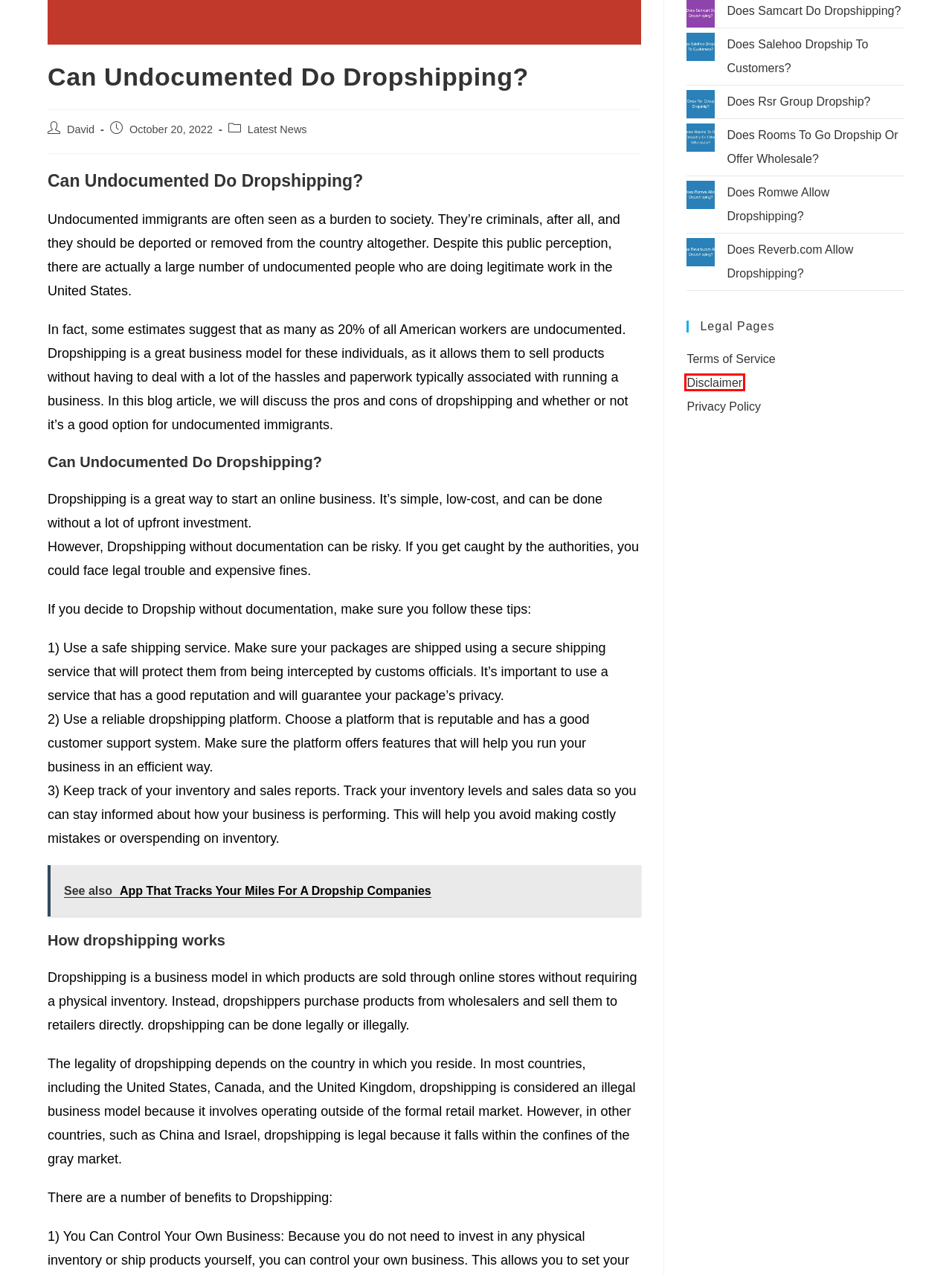Consider the screenshot of a webpage with a red bounding box and select the webpage description that best describes the new page that appears after clicking the element inside the red box. Here are the candidates:
A. Does Romwe Allow Dropshipping?
B. Disclaimer
C. Terms of Service
D. Does Reverb.com Allow Dropshipping?
E. Privacy Policy
F. Does Rooms To Go Dropship Or Offer Wholesale?
G. Does Salehoo Dropship To Customers?
H. Does Rsr Group Dropship?

B